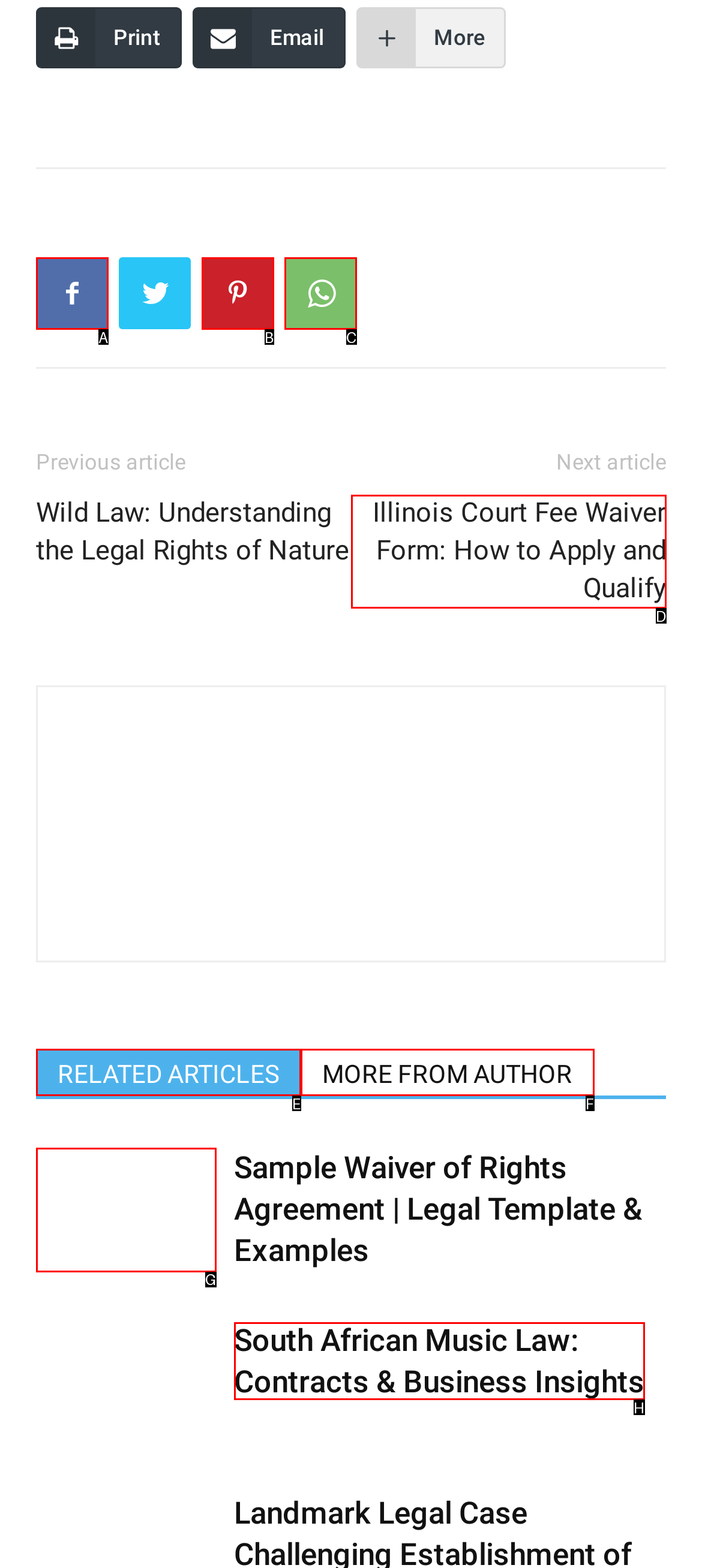From the given options, choose the HTML element that aligns with the description: MORE FROM AUTHOR. Respond with the letter of the selected element.

F